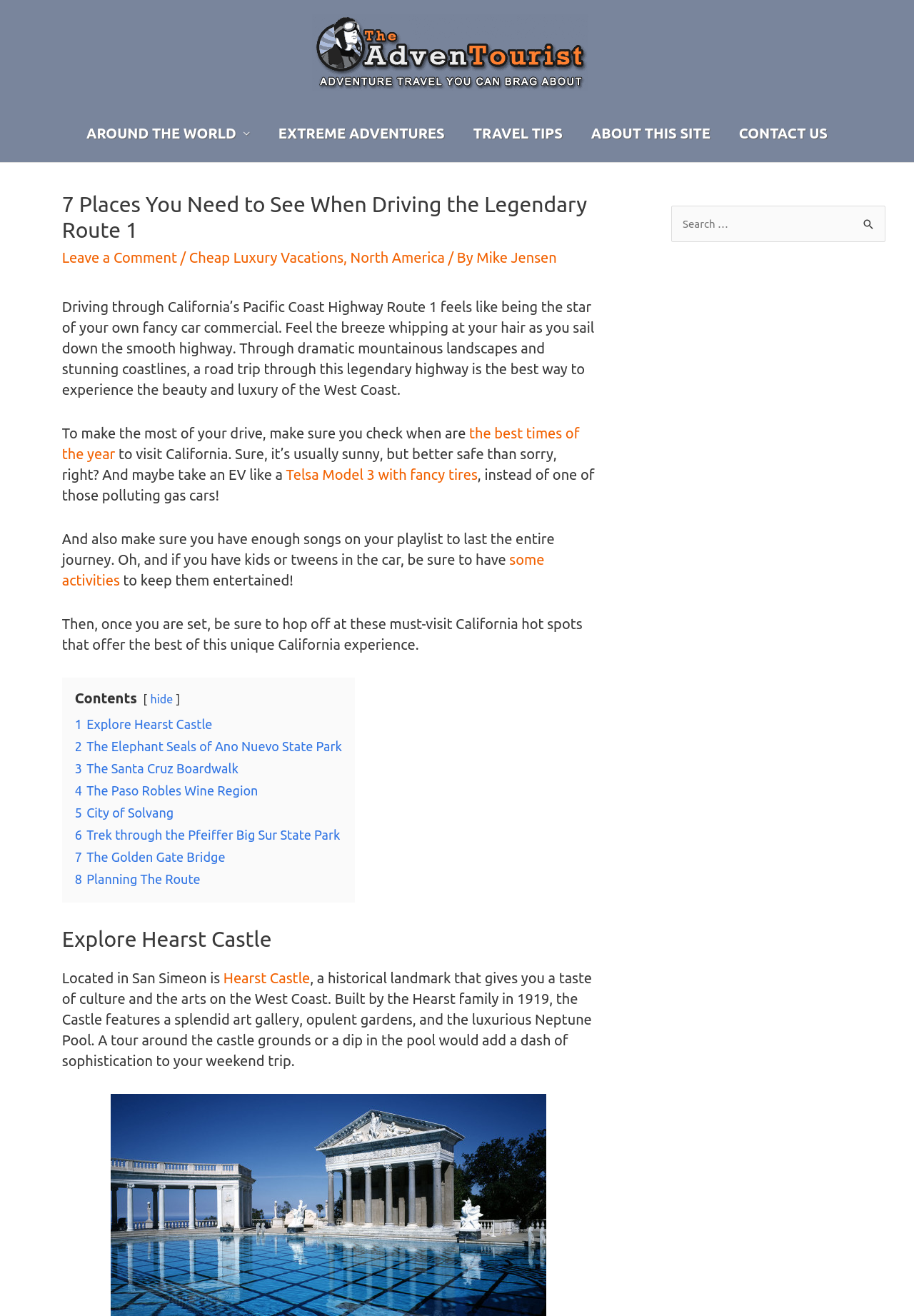From the element description hide, predict the bounding box coordinates of the UI element. The coordinates must be specified in the format (top-left x, top-left y, bottom-right x, bottom-right y) and should be within the 0 to 1 range.

[0.165, 0.526, 0.189, 0.536]